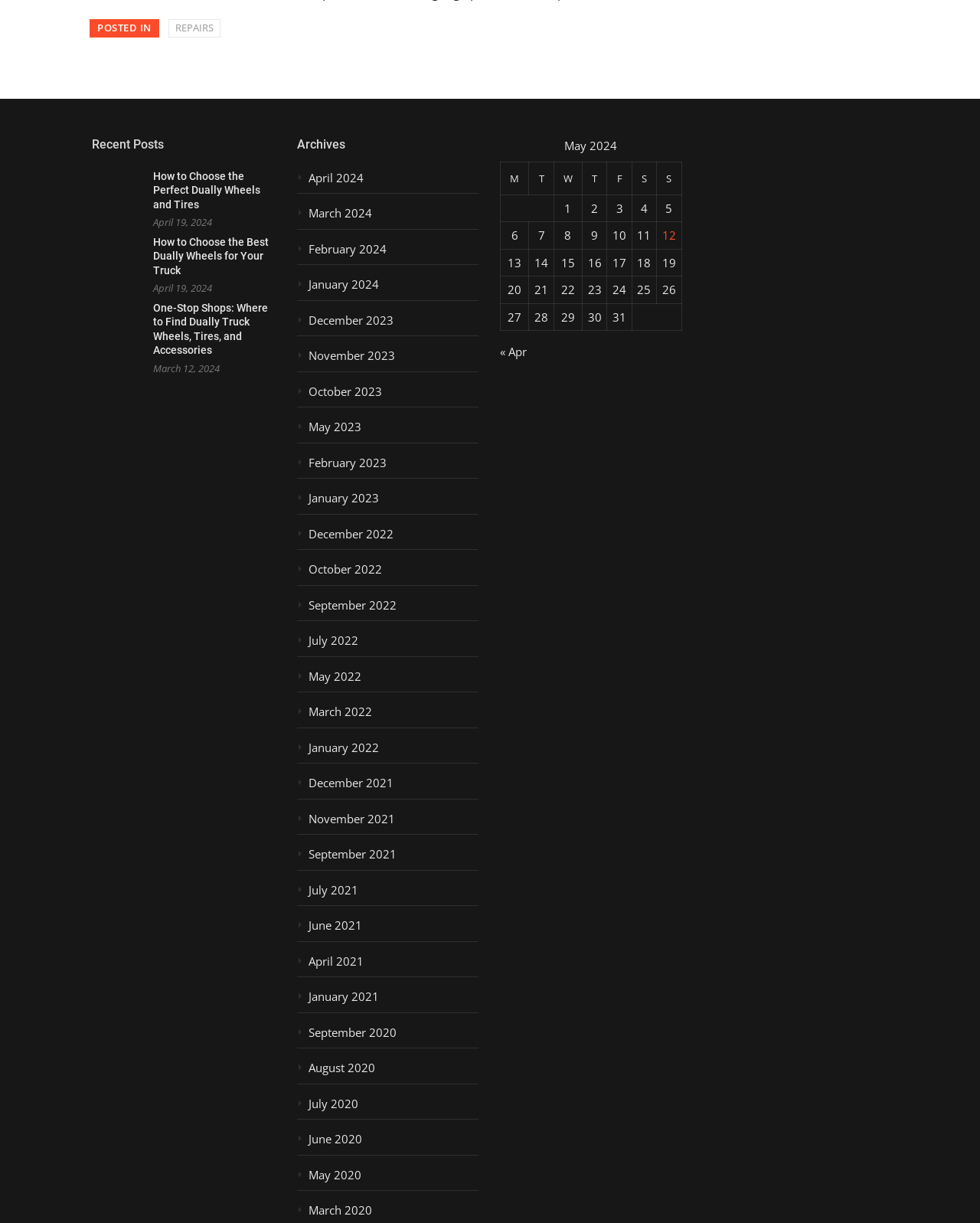Provide a thorough and detailed response to the question by examining the image: 
What is the title of the first post in the Recent Posts section?

I found the Recent Posts section in the webpage, and the first post is titled 'How to Choose the Perfect Dually Wheels and Tires'.